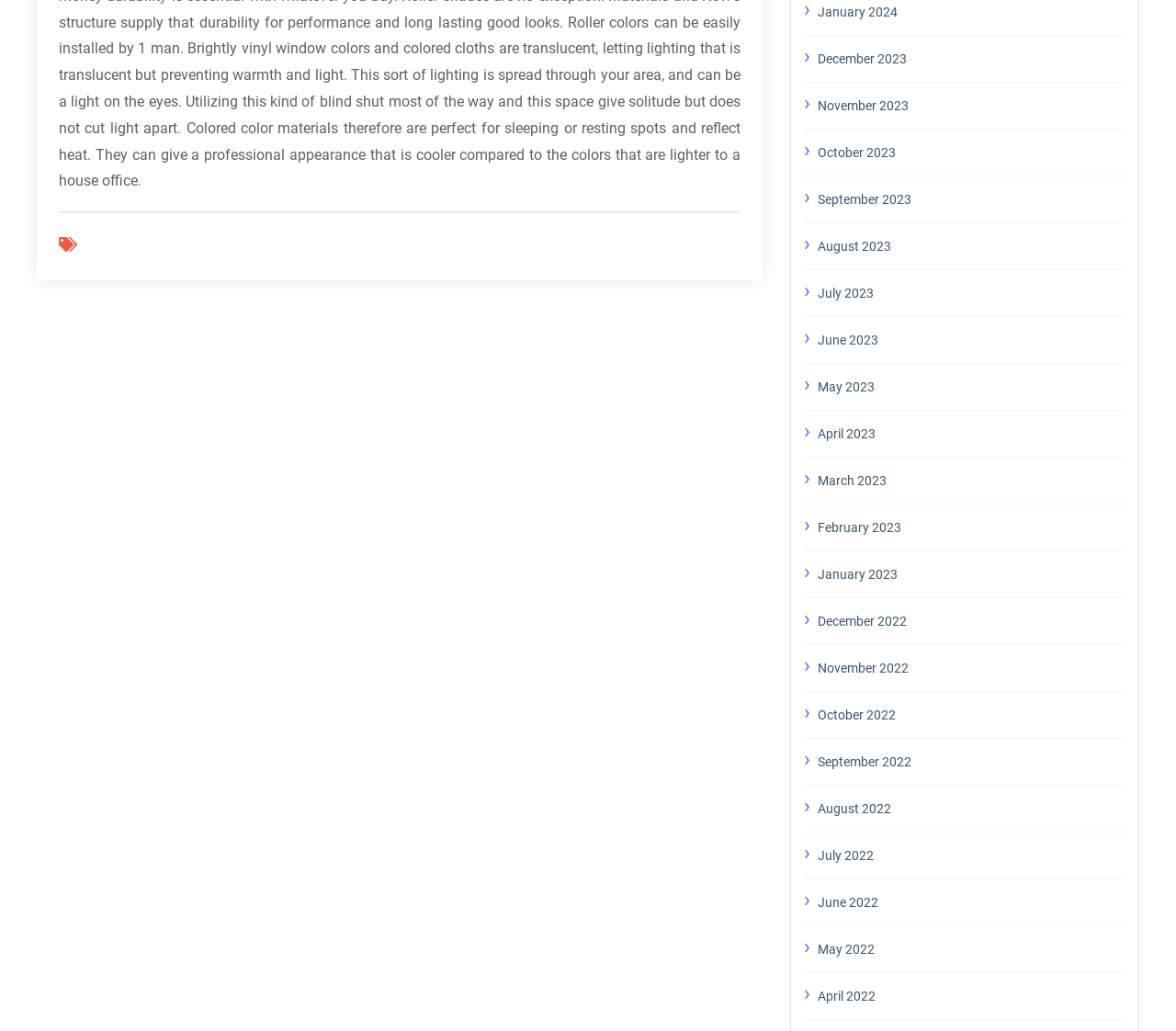Identify the bounding box coordinates of the clickable section necessary to follow the following instruction: "Go to December 2023". The coordinates should be presented as four float numbers from 0 to 1, i.e., [left, top, right, bottom].

[0.695, 0.046, 0.957, 0.069]